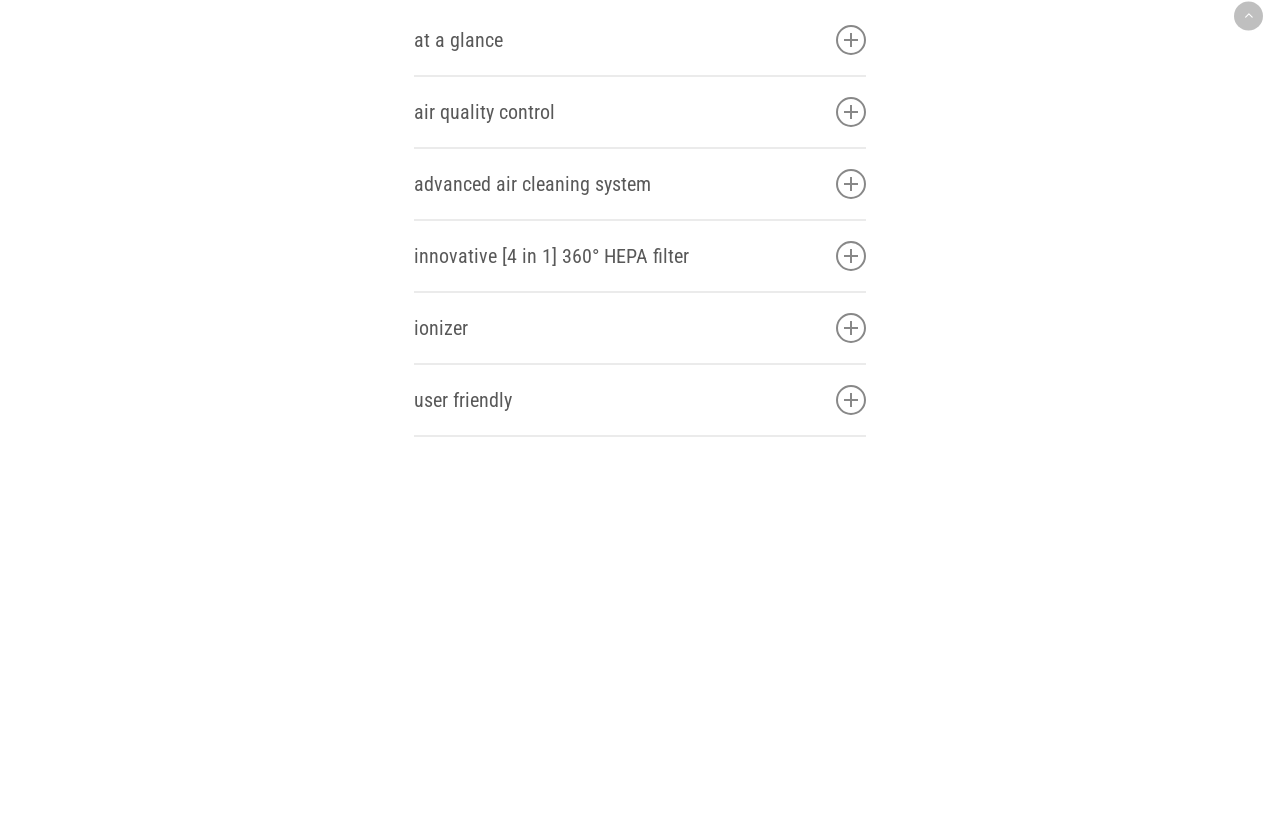What is the purpose of the anionic sterilization filter?
Identify the answer in the screenshot and reply with a single word or phrase.

Inhibits microbial growth